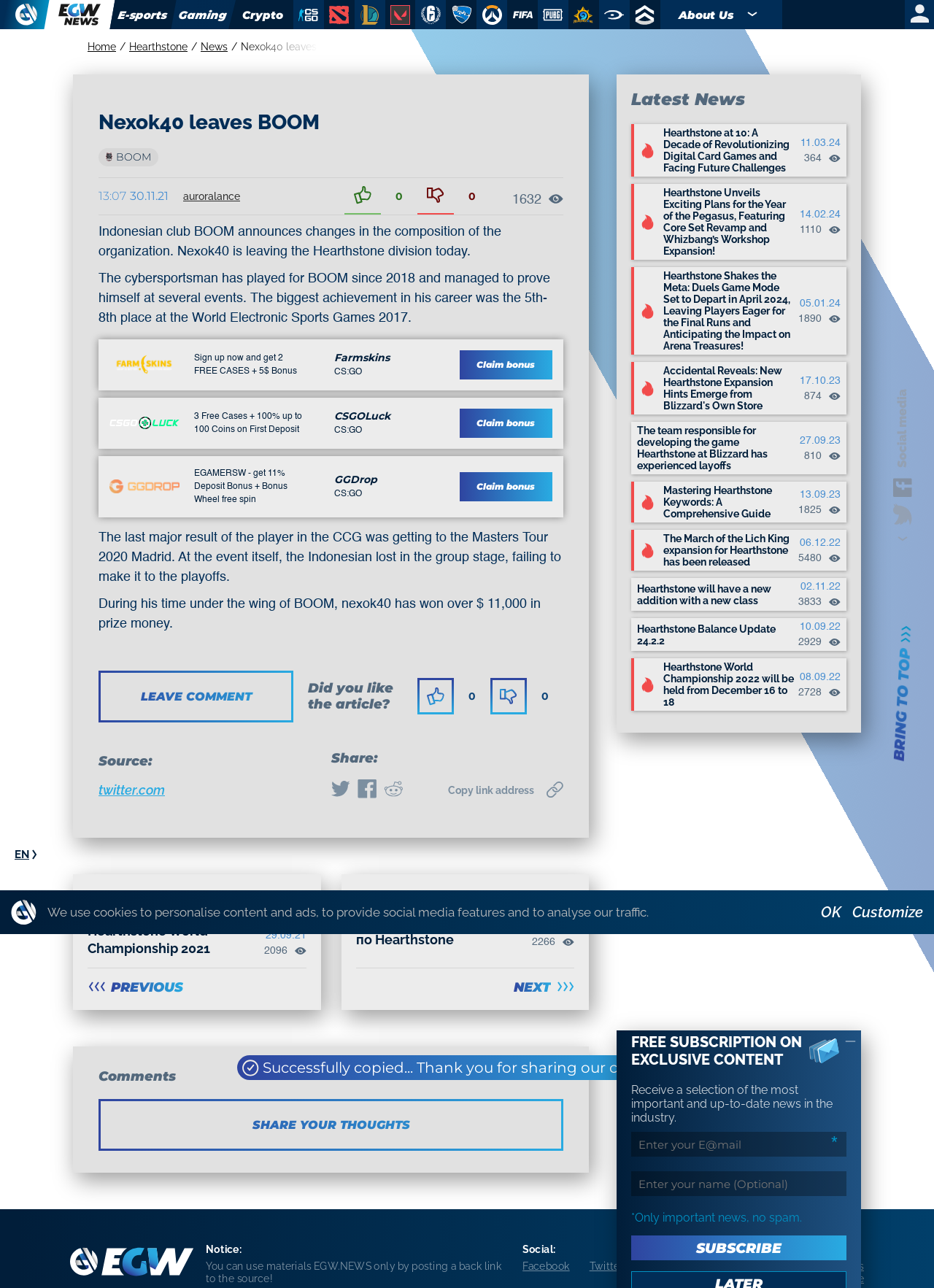Determine the bounding box coordinates for the area that should be clicked to carry out the following instruction: "Click on the 'E-sports' link".

[0.117, 0.0, 0.188, 0.023]